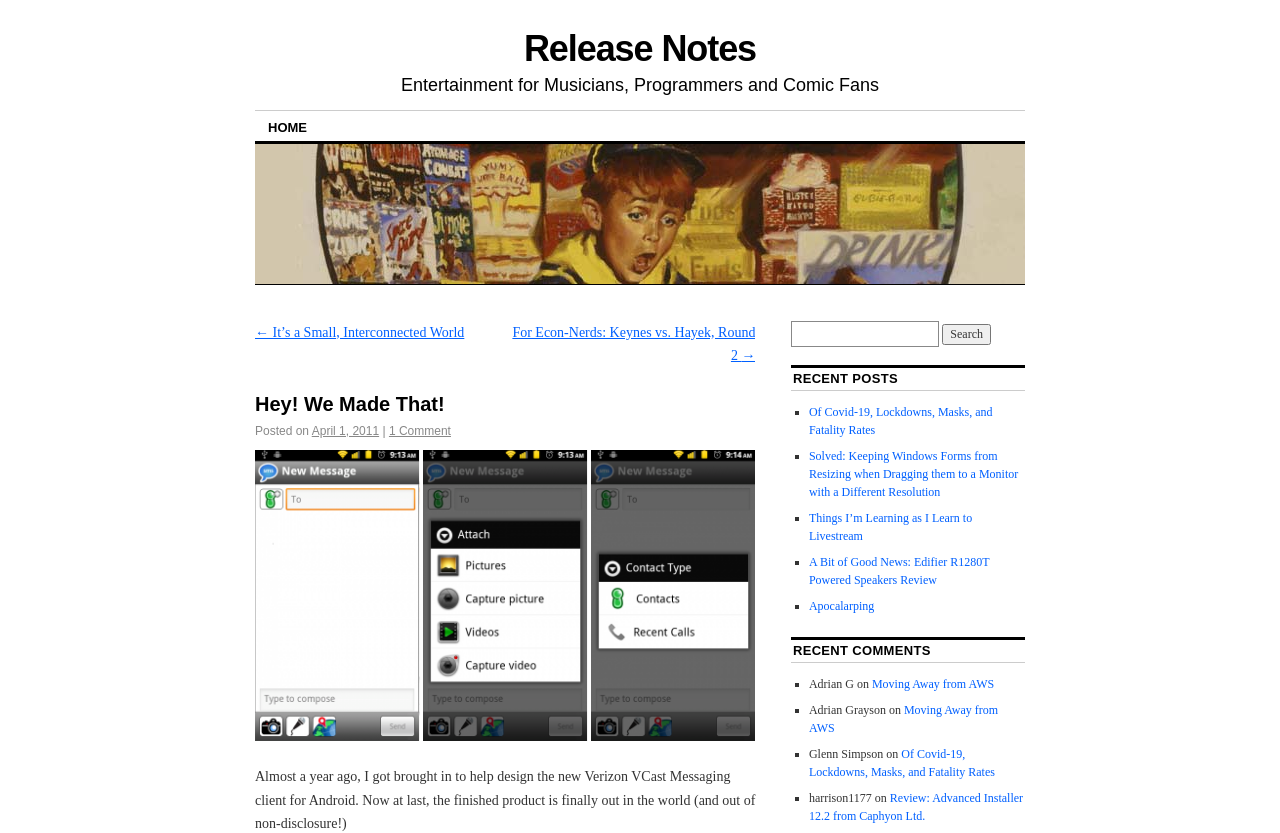What is the date of the post?
Look at the screenshot and respond with one word or a short phrase.

April 1, 2011